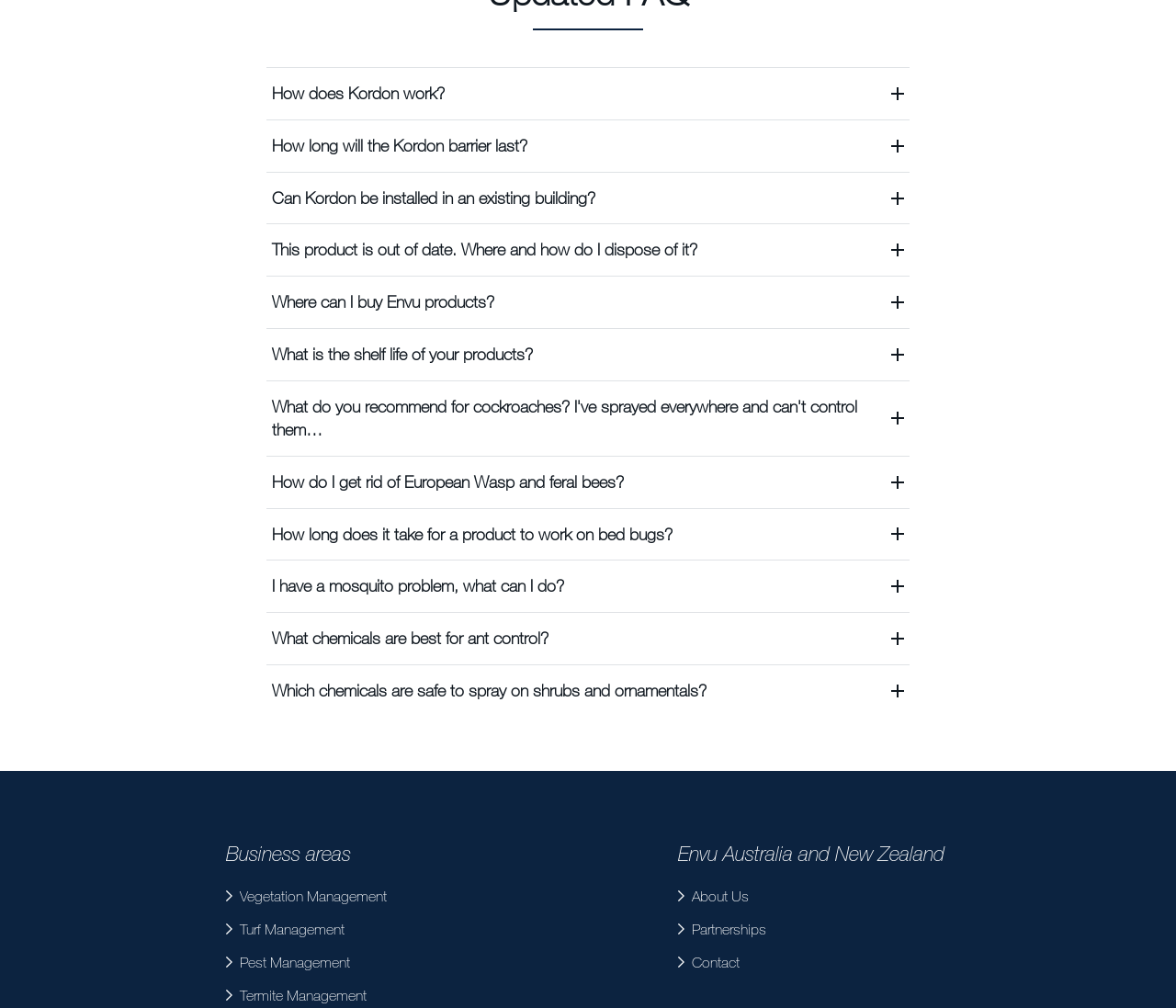Determine the bounding box coordinates of the area to click in order to meet this instruction: "View 'Pest Management'".

[0.193, 0.942, 0.298, 0.967]